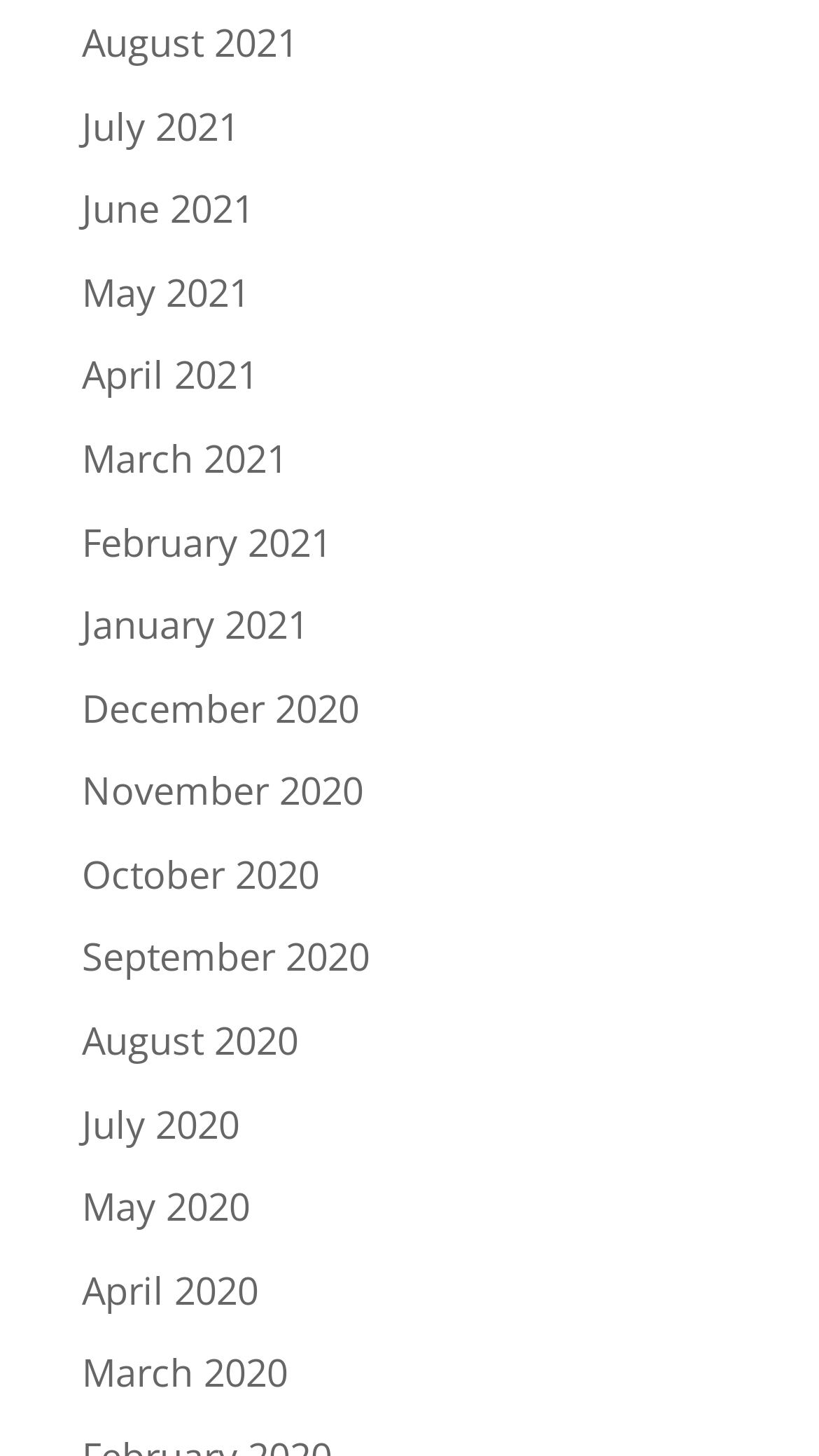Can you identify the bounding box coordinates of the clickable region needed to carry out this instruction: 'browse March 2021'? The coordinates should be four float numbers within the range of 0 to 1, stated as [left, top, right, bottom].

[0.1, 0.297, 0.351, 0.332]